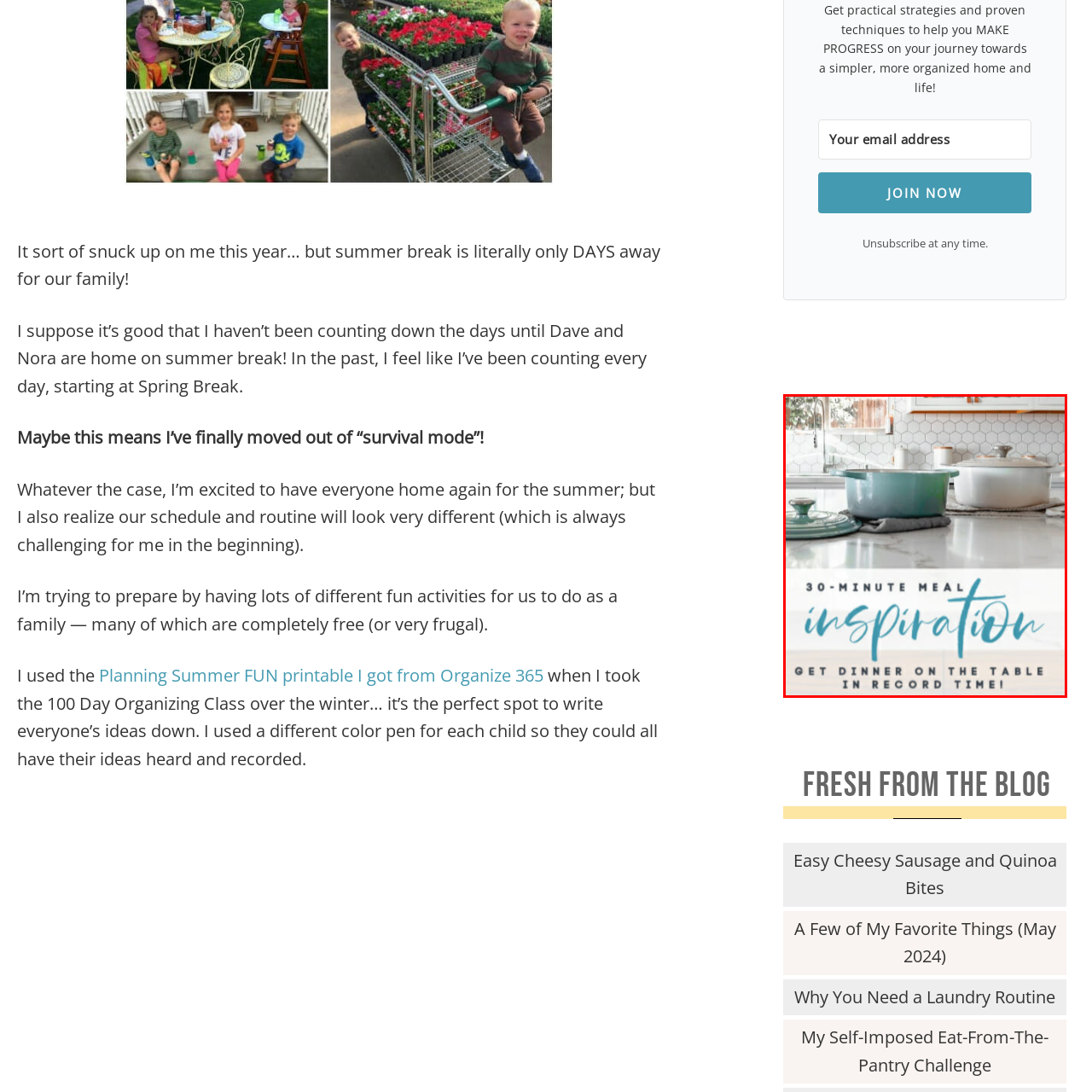What is the material of the countertop?
Review the image marked by the red bounding box and deliver a detailed response to the question.

The caption describes the countertop as 'clean, white marble', which suggests its material.